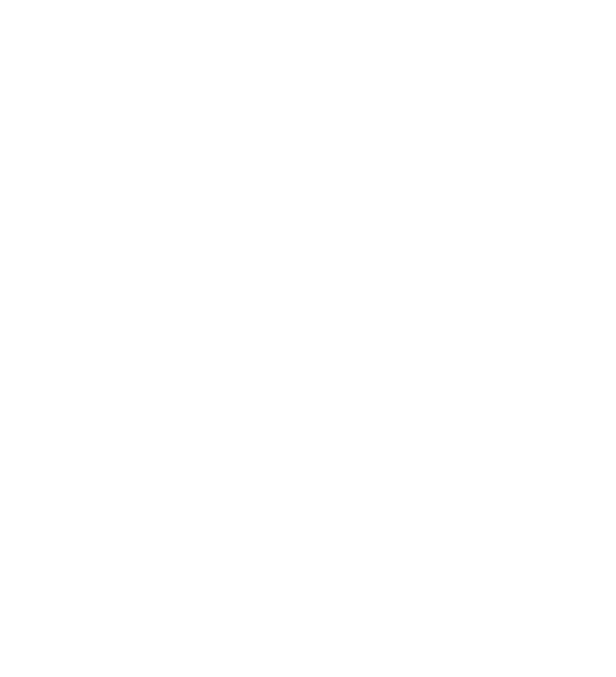Answer the question below using just one word or a short phrase: 
What is the likely backdrop of the logo?

Simple